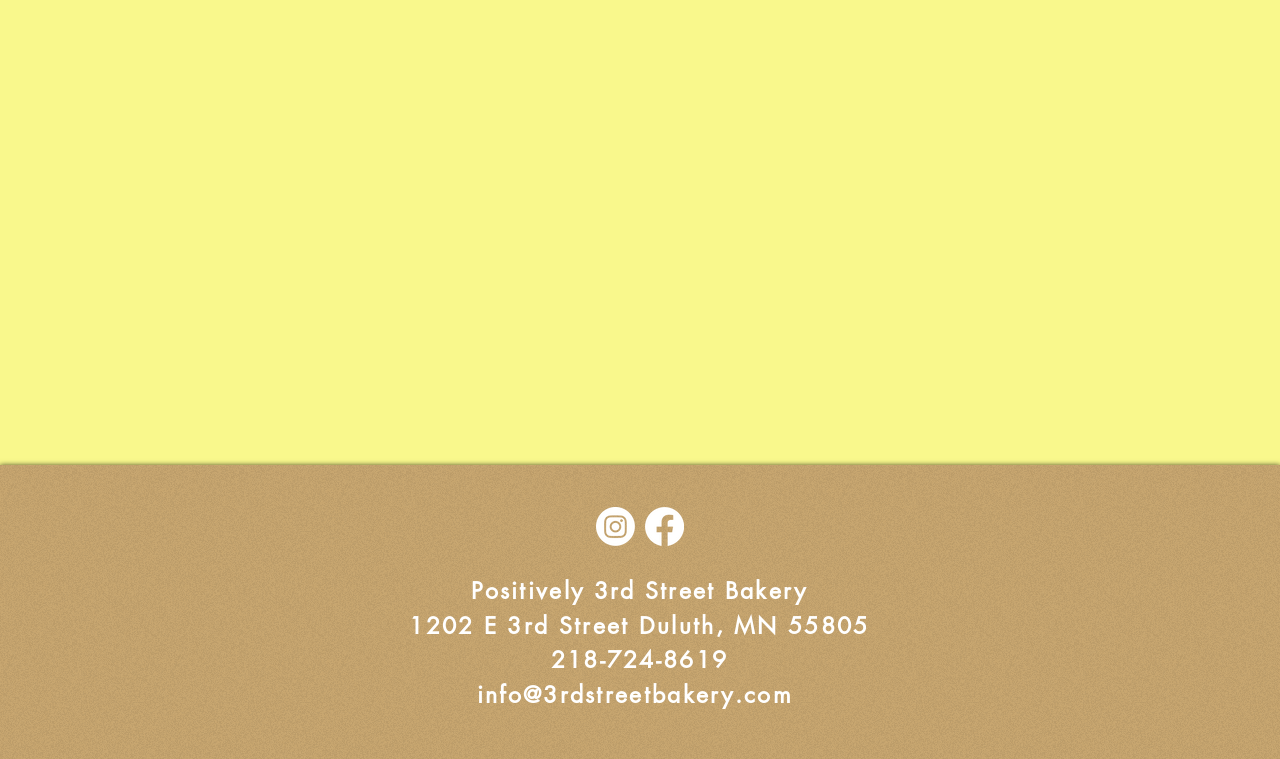What is the email address of the bakery?
Give a detailed and exhaustive answer to the question.

The email address of the bakery can be found in the link element with the text 'info@3rdstreetbakery.com' located below the phone number.